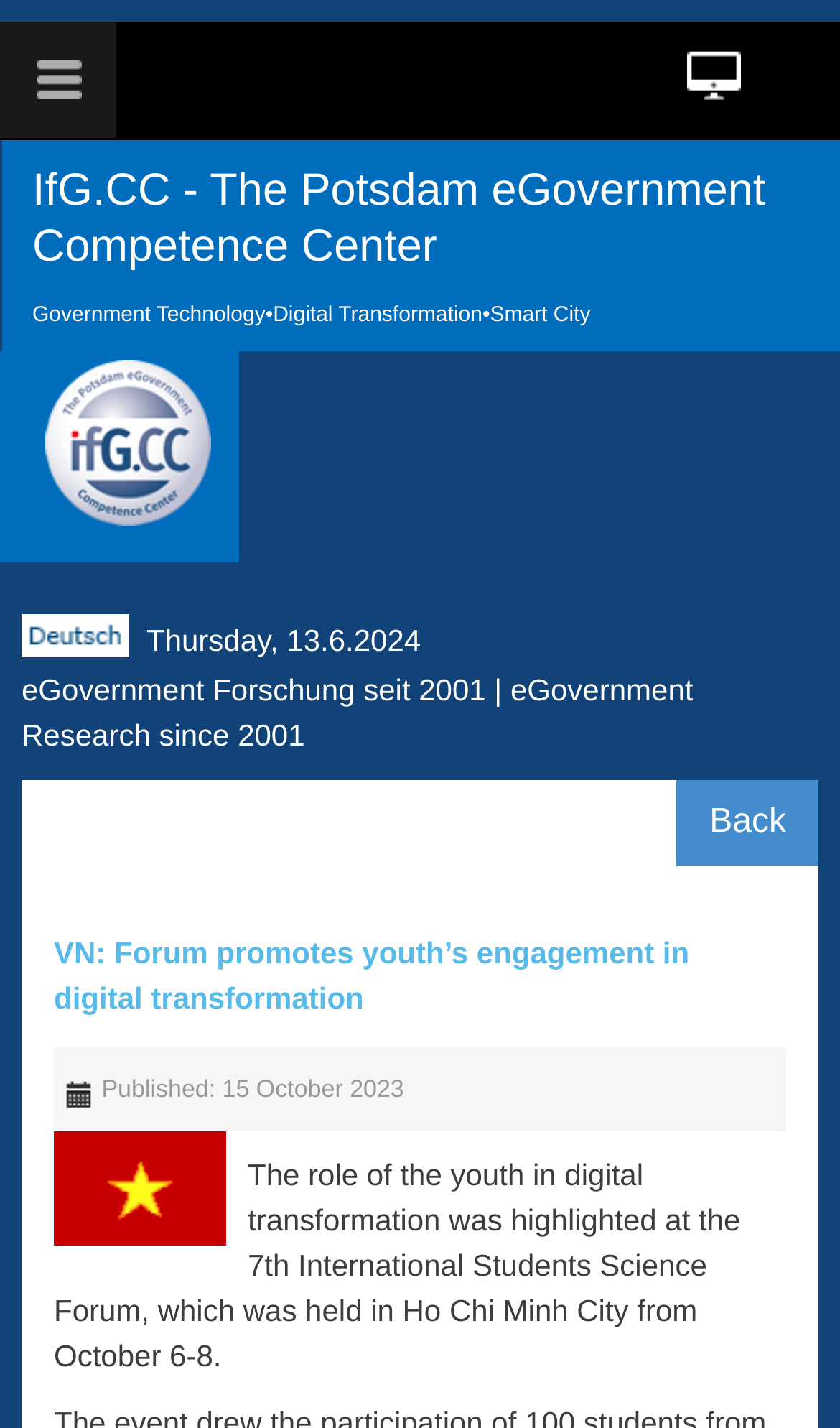Describe all the key features and sections of the webpage thoroughly.

The webpage is about the IfG.CC - VN: Forum, which promotes youth's engagement in digital transformation. At the top left, there is a "Menu" static text. To the right of it, there is an unnamed link. Below the "Menu" text, the heading "IfG.CC - The Potsdam eGovernment Competence Center" is displayed. 

Next to the heading, there is a static text "Government Technology•Digital Transformation•Smart City". Below this text, there is another unnamed link. To the right of this link, there is a link labeled "Deutsch" with a corresponding image. 

Further down, there is a static text "eGovernment Forschung seit 2001 | eGovernment Research since 2001". On the right side of the page, there is a link labeled "Back". 

The main content of the page starts with a heading "VN: Forum promotes youth’s engagement in digital transformation", which is followed by a link with the same label. Below this heading, there is a description list with a detail section that contains a static text "Published: 15 October 2023". 

Finally, there is a paragraph of text that describes the 7th International Students Science Forum, which was held in Ho Chi Minh City from October 6-8, highlighting the role of the youth in digital transformation.